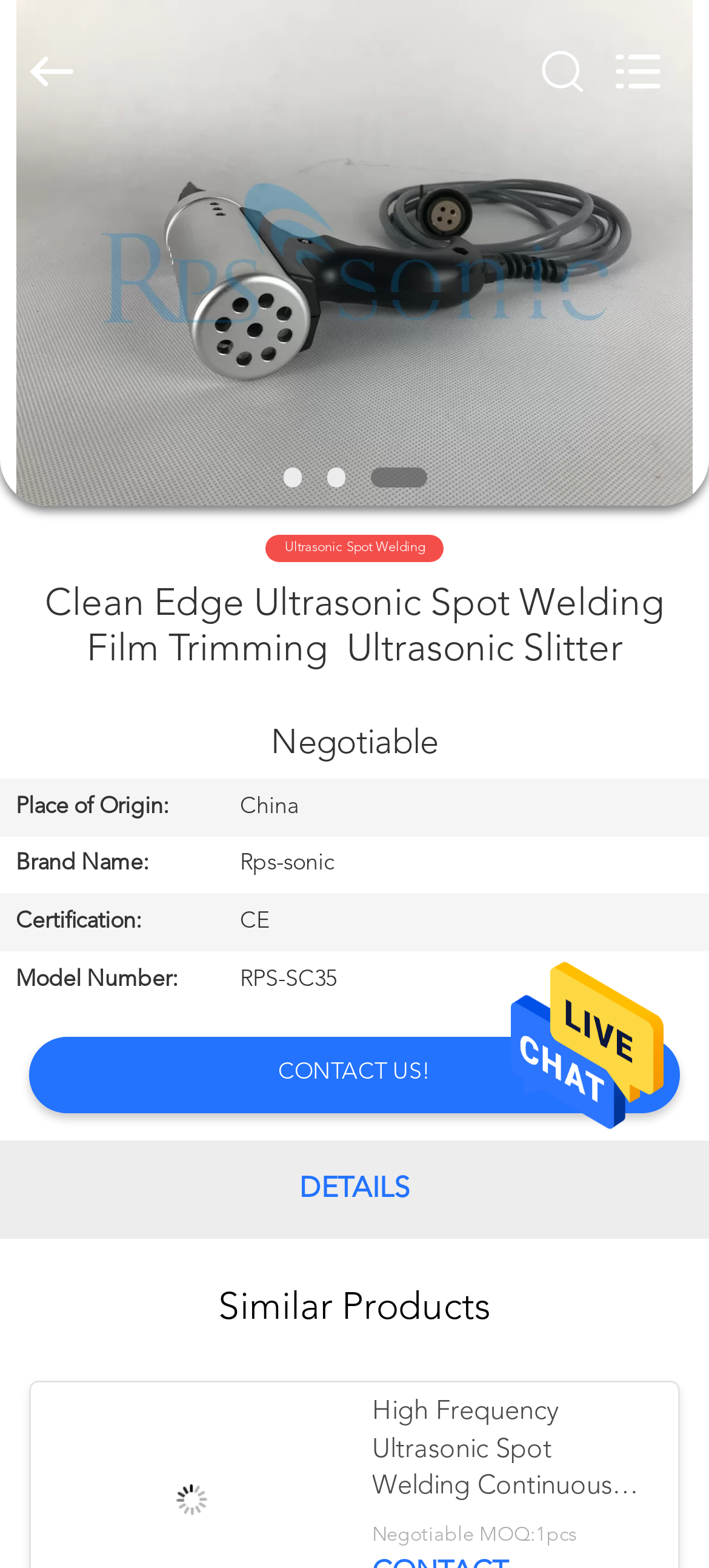Locate and extract the text of the main heading on the webpage.

Clean Edge Ultrasonic Spot Welding Film Trimming  Ultrasonic Slitter